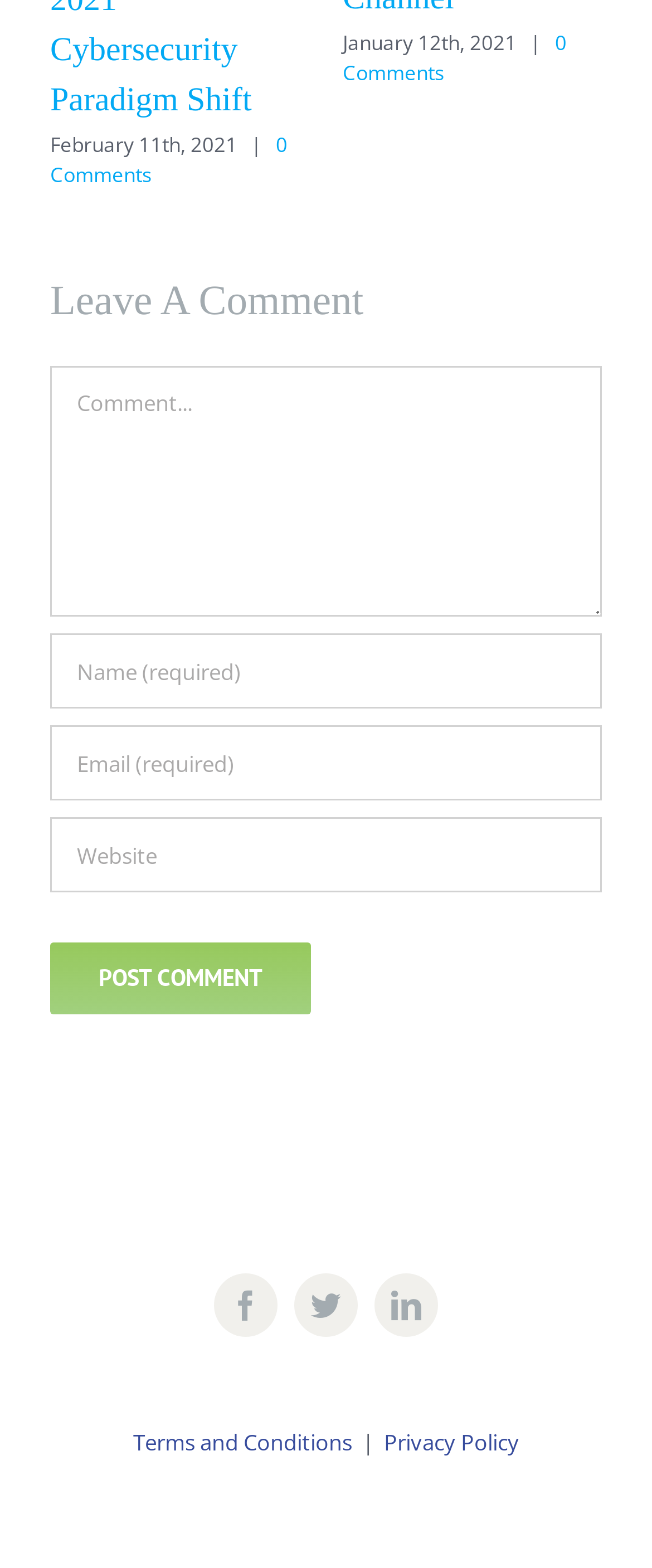What is the button below the textboxes for?
Please give a well-detailed answer to the question.

I saw a button 'Post Comment' below the textboxes, which suggests that it is used to post a comment after filling in the required information.